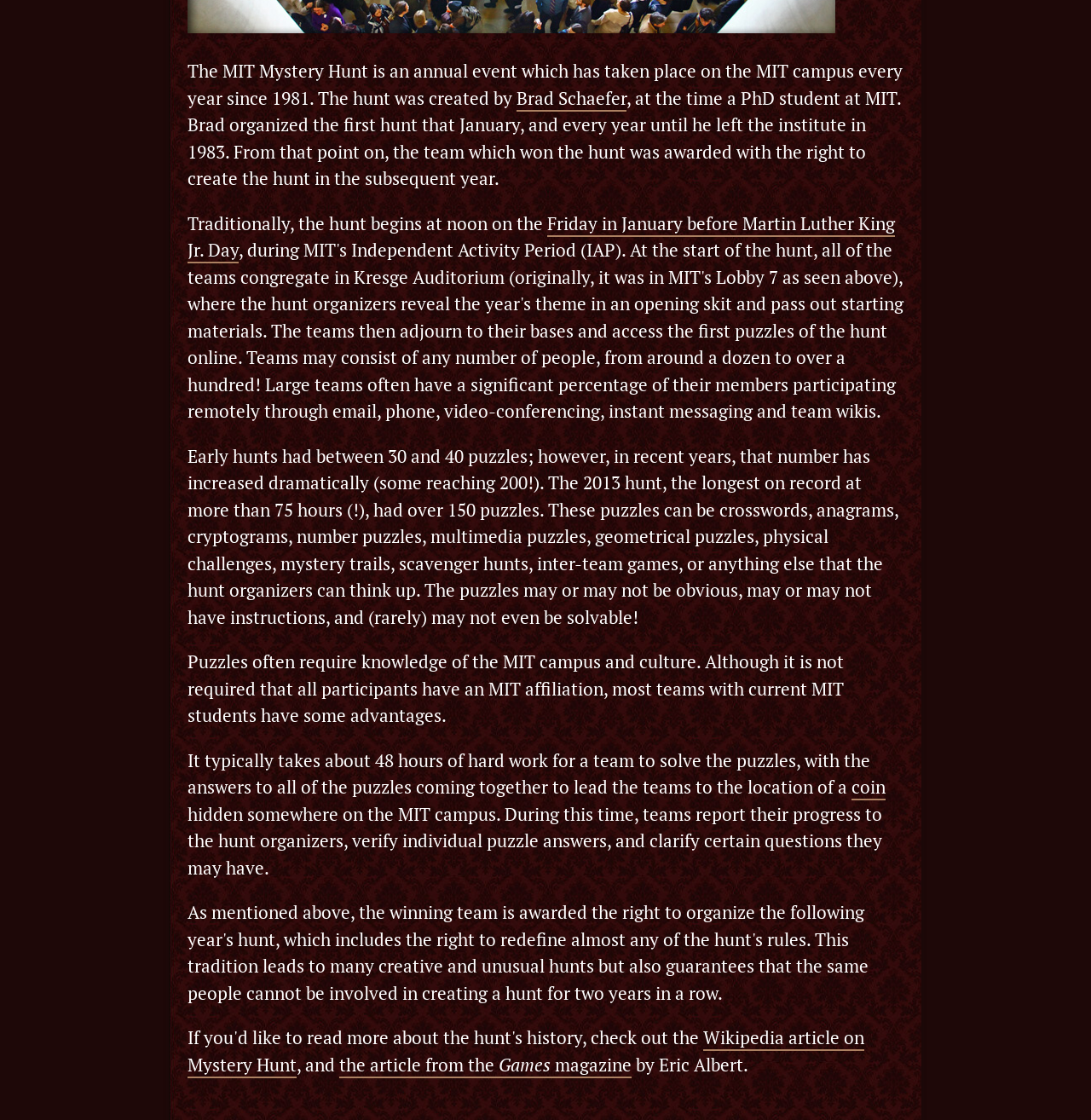Using the provided element description "Wikipedia article on Mystery Hunt", determine the bounding box coordinates of the UI element.

[0.172, 0.916, 0.792, 0.963]